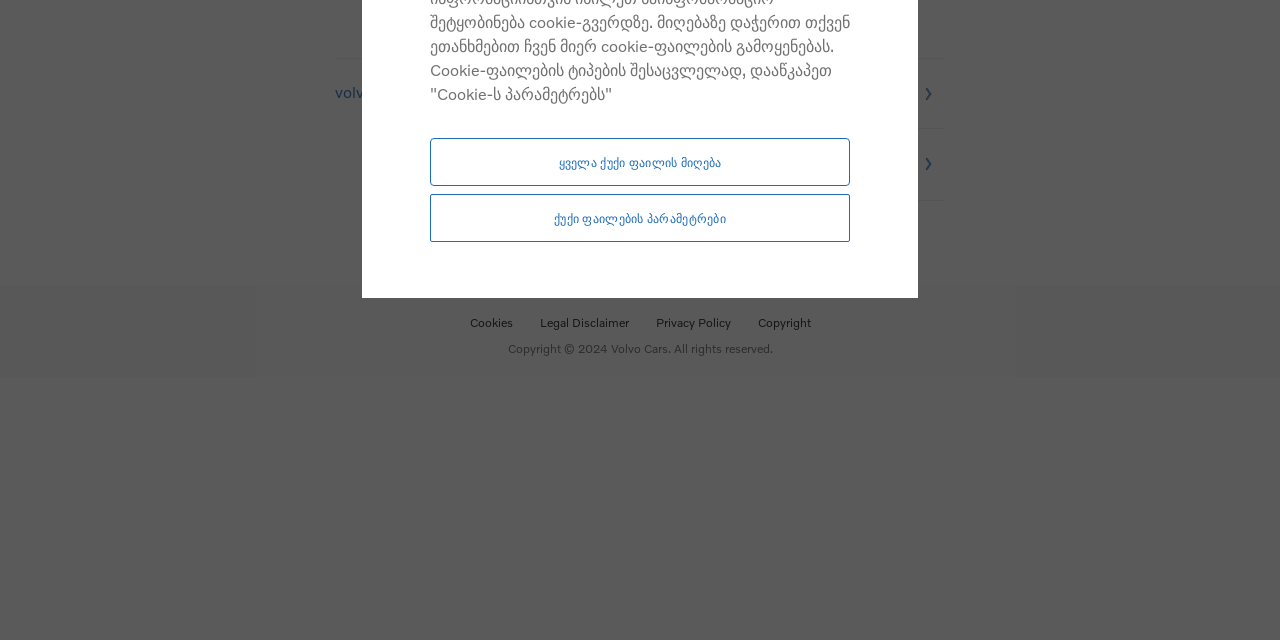From the screenshot, find the bounding box of the UI element matching this description: "ქუქი ფაილების პარამეტრები". Supply the bounding box coordinates in the form [left, top, right, bottom], each a float between 0 and 1.

[0.336, 0.303, 0.664, 0.378]